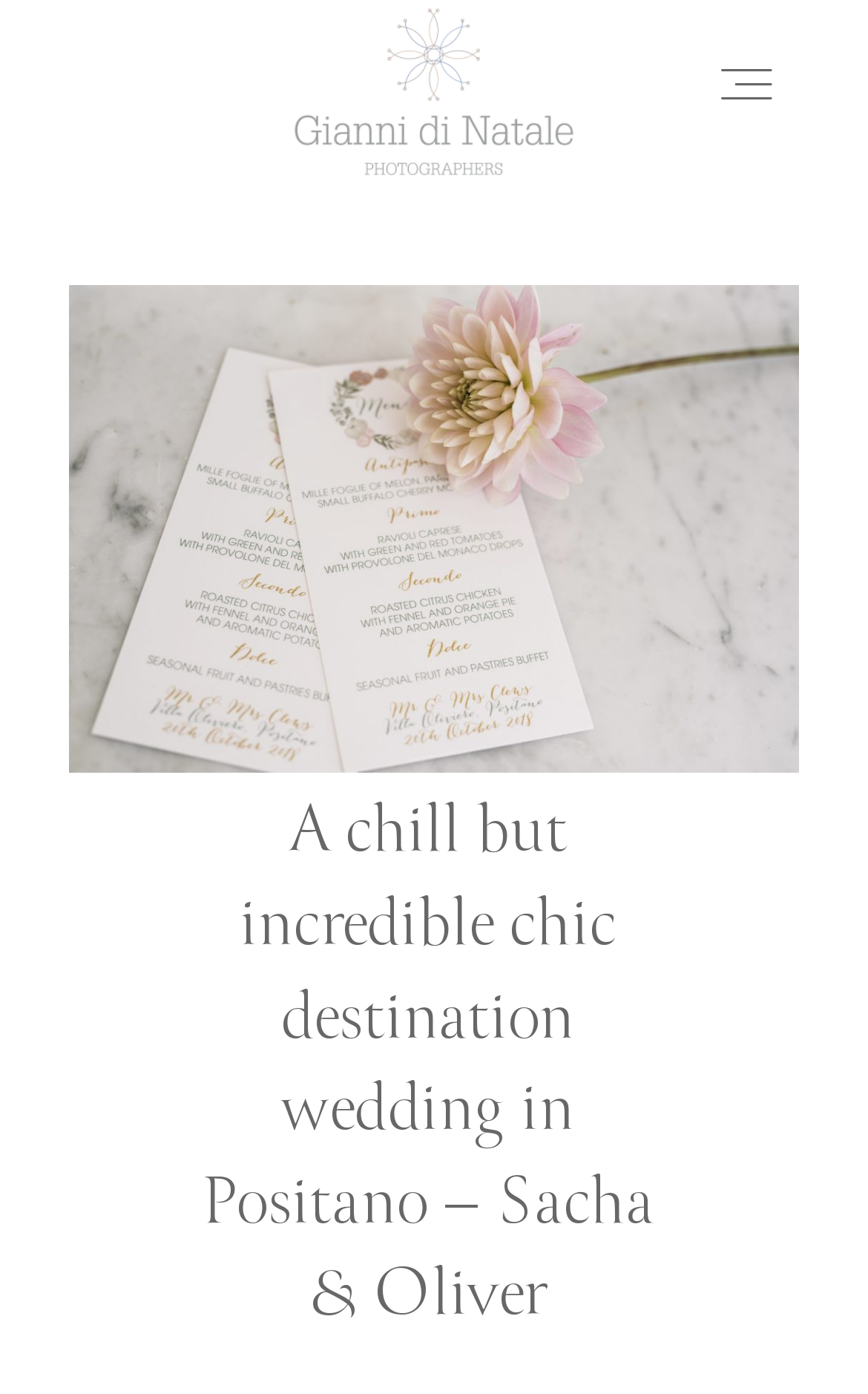Find the bounding box coordinates for the HTML element specified by: "Home".

[0.449, 0.159, 0.551, 0.176]